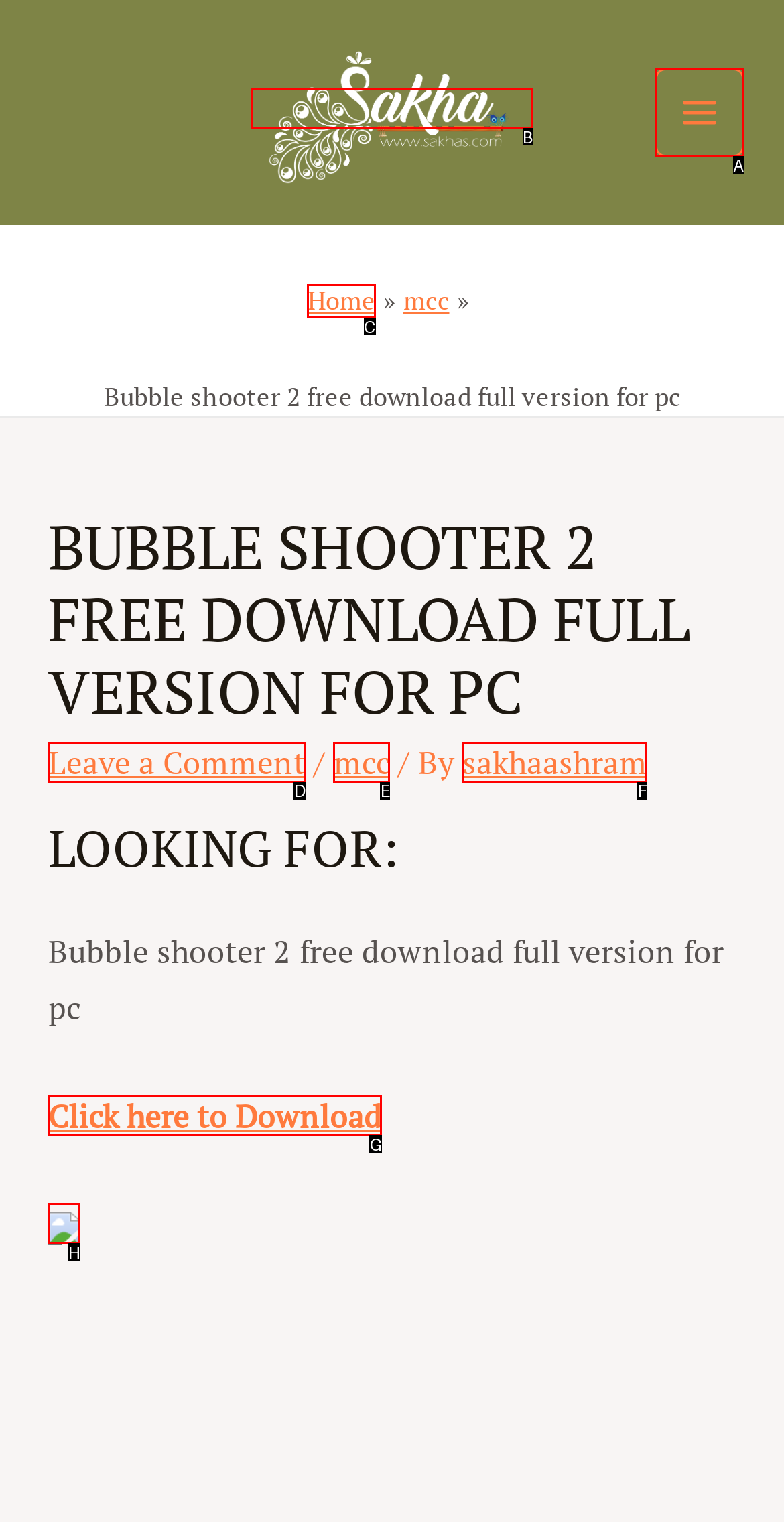From the given options, indicate the letter that corresponds to the action needed to complete this task: view the categories. Respond with only the letter.

None